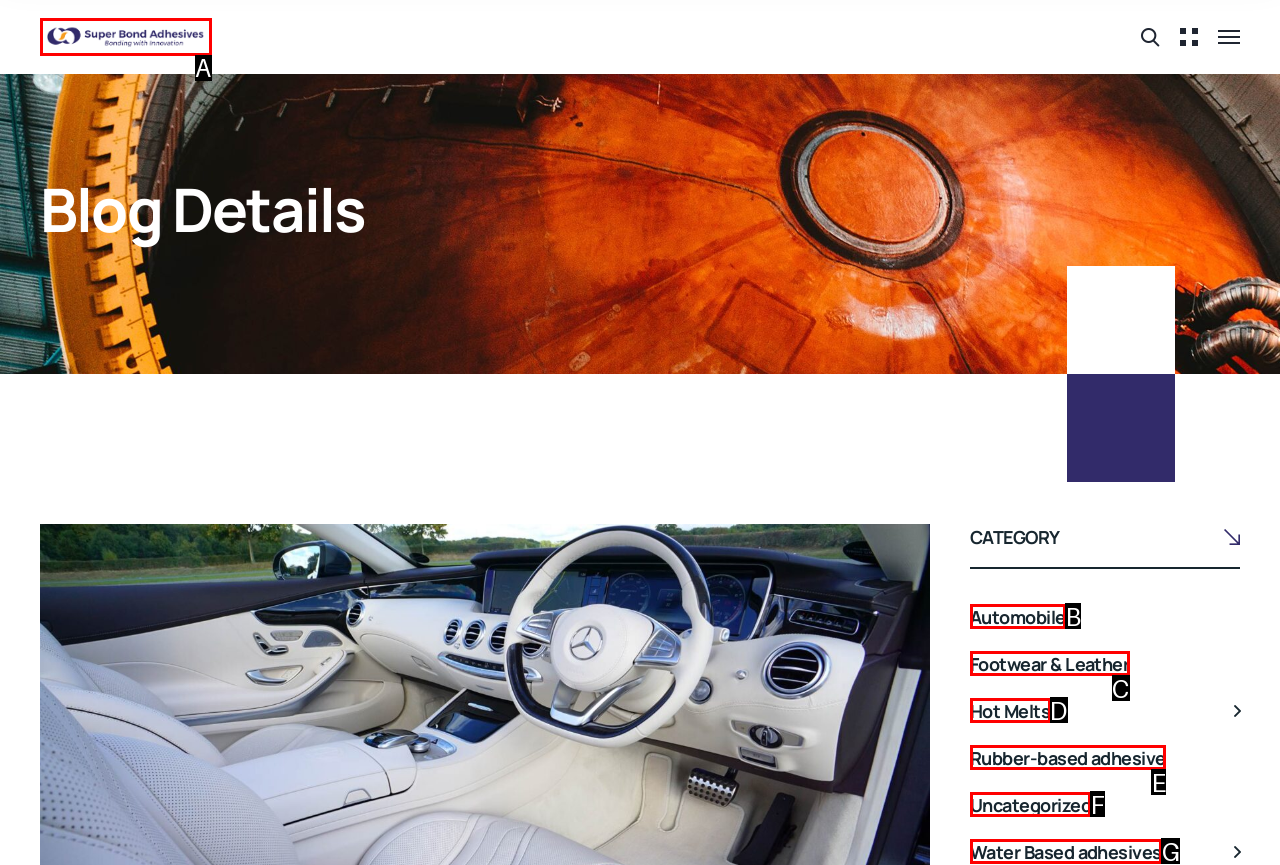Find the option that best fits the description: Hot Melts. Answer with the letter of the option.

D